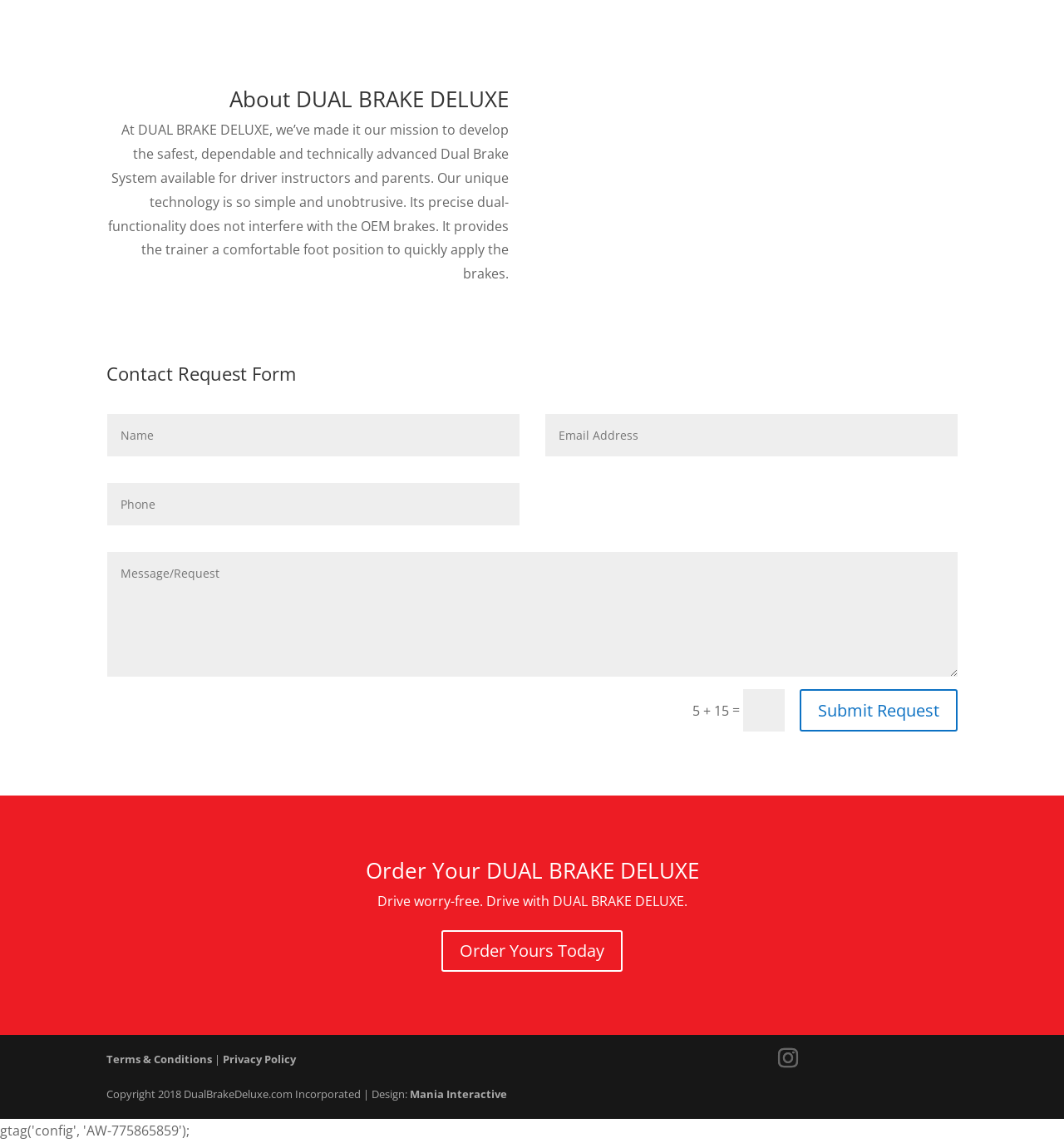How many textboxes are in the Contact Request Form? Based on the image, give a response in one word or a short phrase.

4